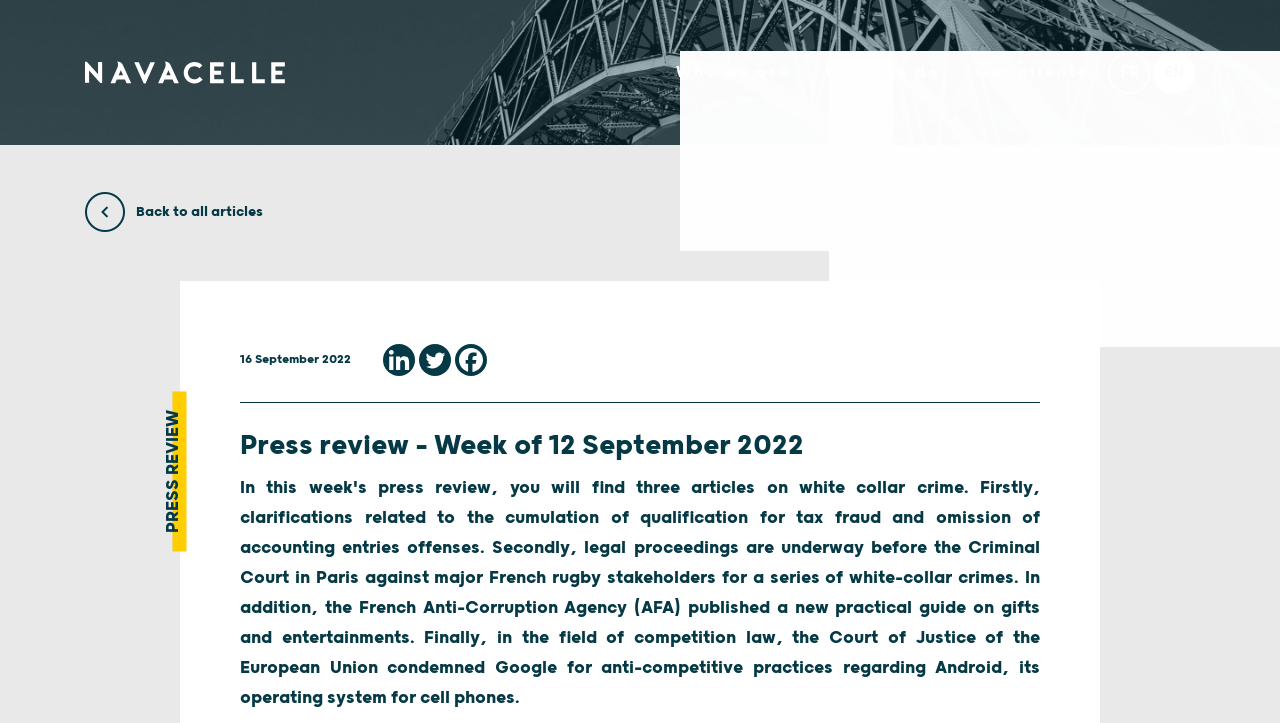What is the language of the webpage?
Provide a thorough and detailed answer to the question.

I found that the webpage has multiple language options, including 'FR' and 'EN', which are located at the top right corner of the webpage.